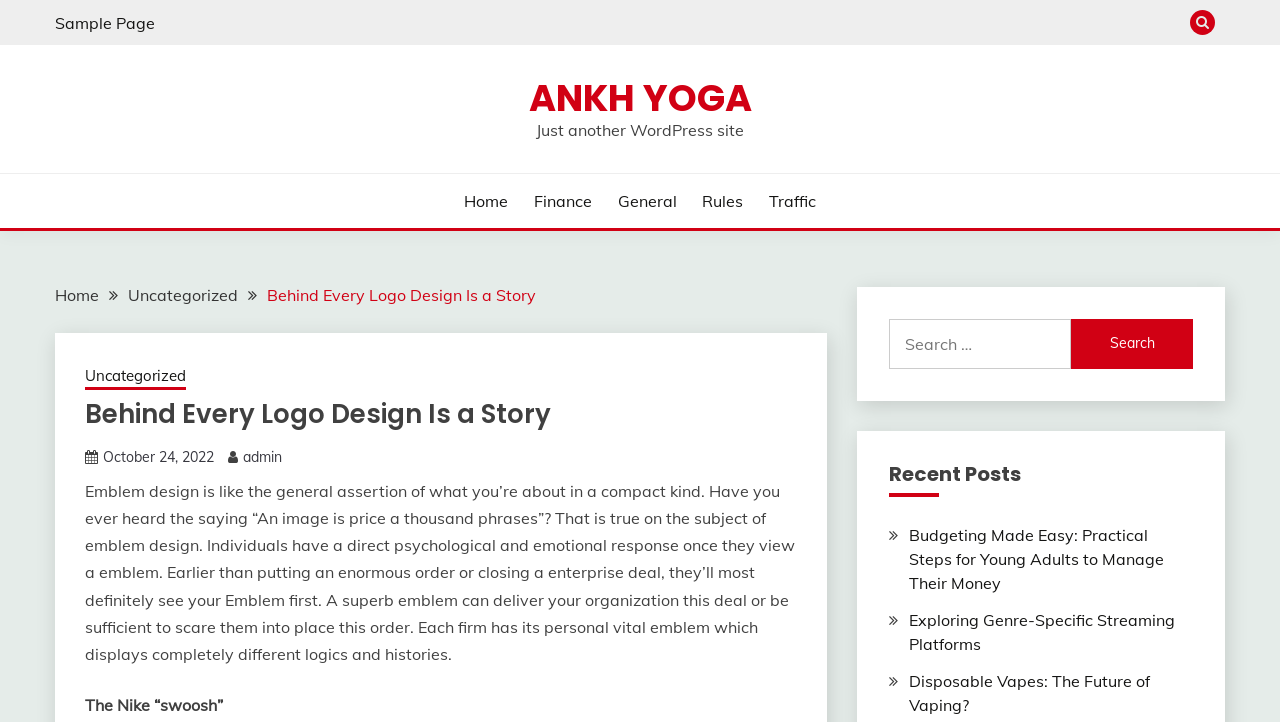Could you specify the bounding box coordinates for the clickable section to complete the following instruction: "Go to the 'Finance' page"?

[0.417, 0.261, 0.462, 0.295]